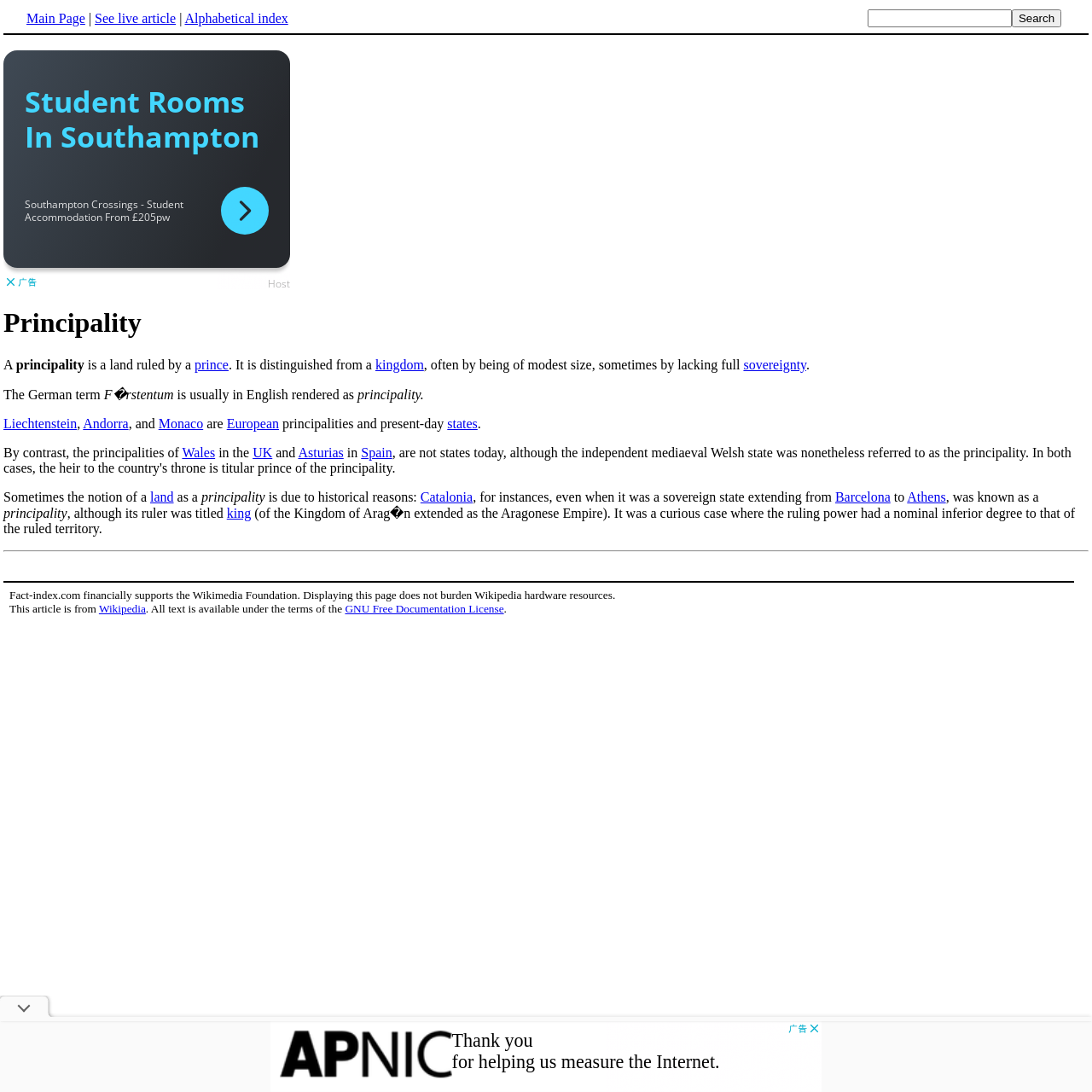Refer to the image and provide an in-depth answer to the question:
What is the example of a historical principality mentioned on the webpage?

The webpage provides the example of Catalonia as a historical principality, which was known as a principality even when it was a sovereign state extending from Barcelona to Athens, although its ruler was titled king.